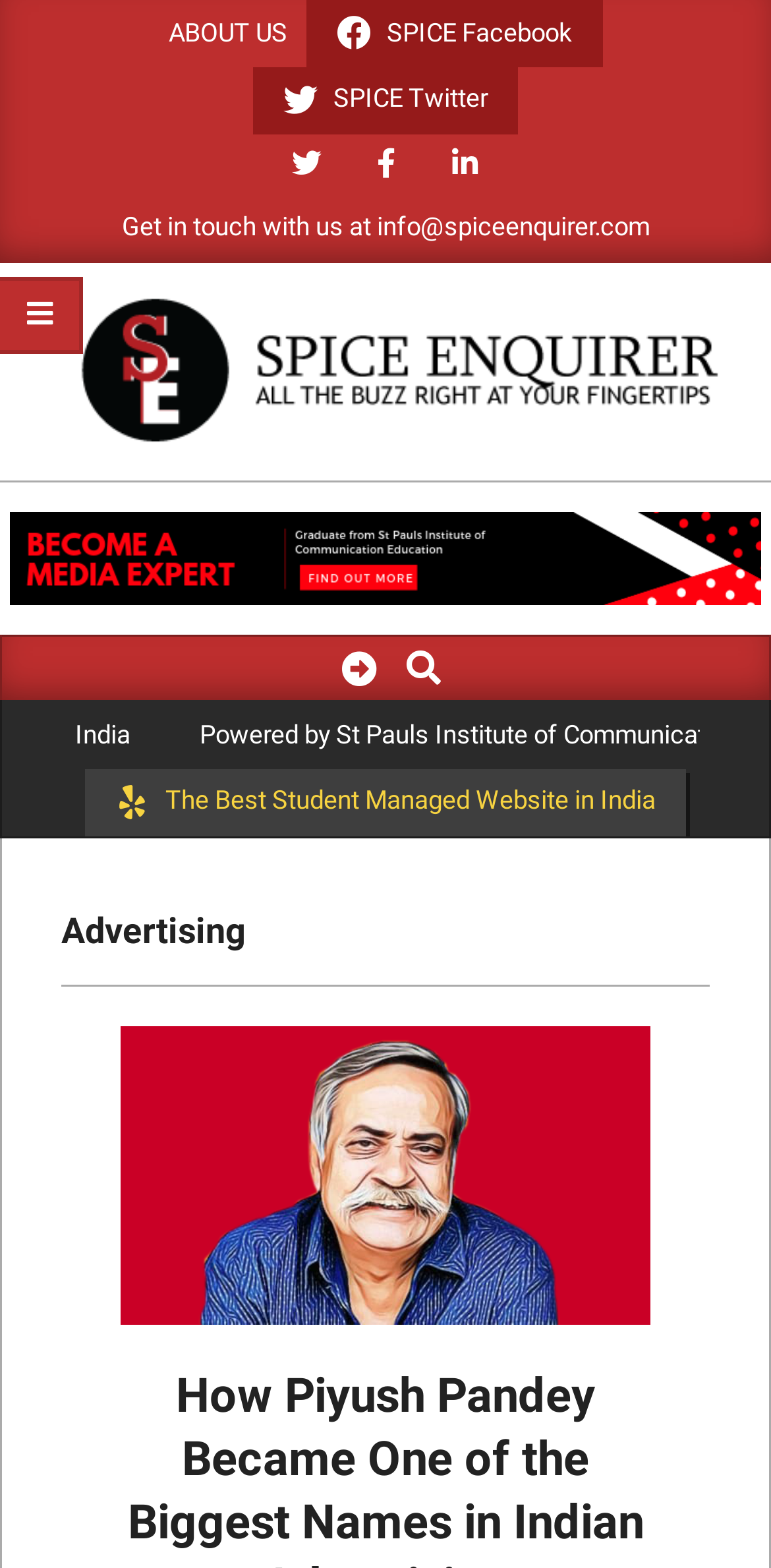Given the element description "Menu" in the screenshot, predict the bounding box coordinates of that UI element.

[0.0, 0.176, 0.108, 0.225]